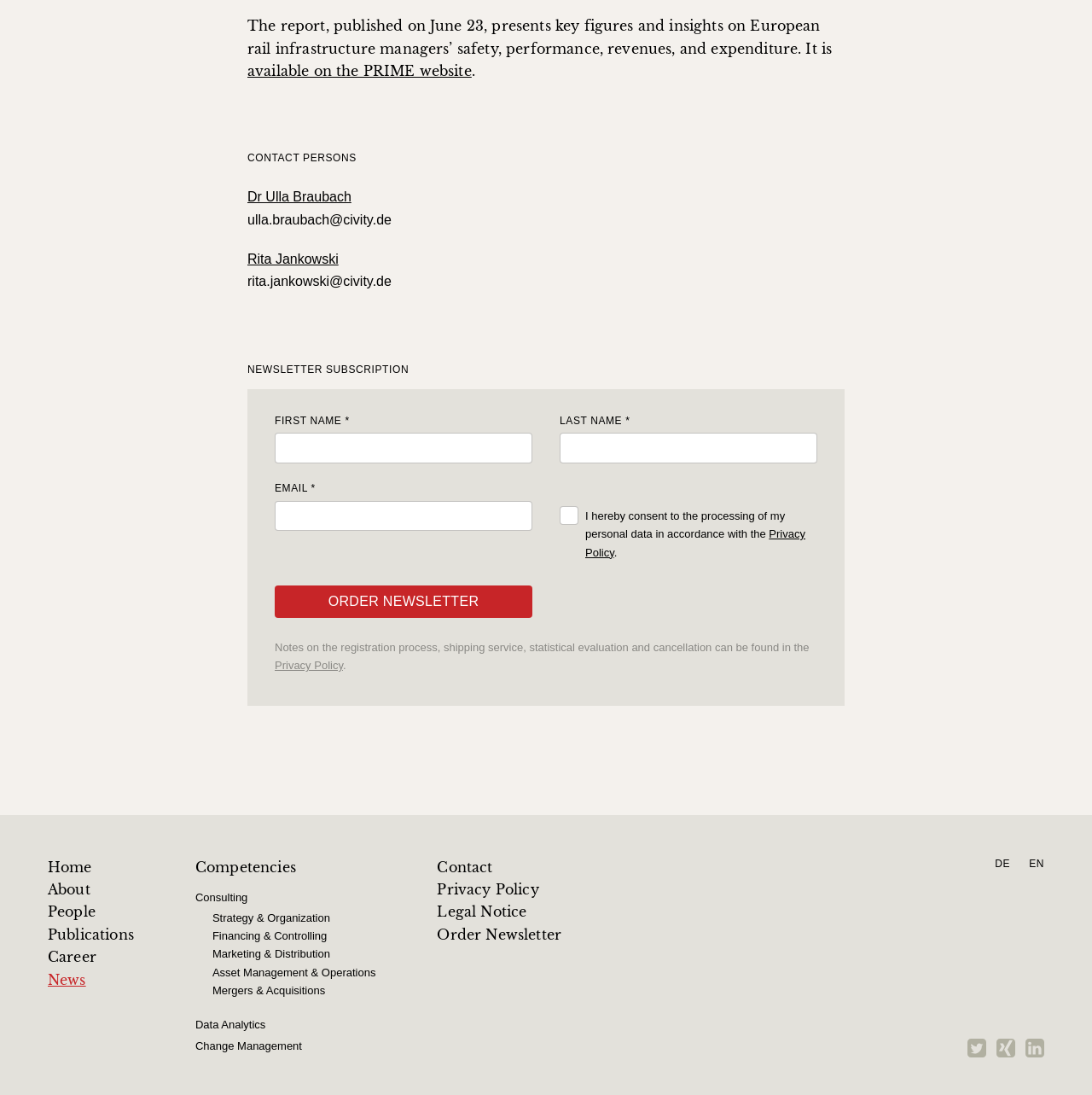Locate and provide the bounding box coordinates for the HTML element that matches this description: "Data Analytics".

[0.179, 0.926, 0.243, 0.946]